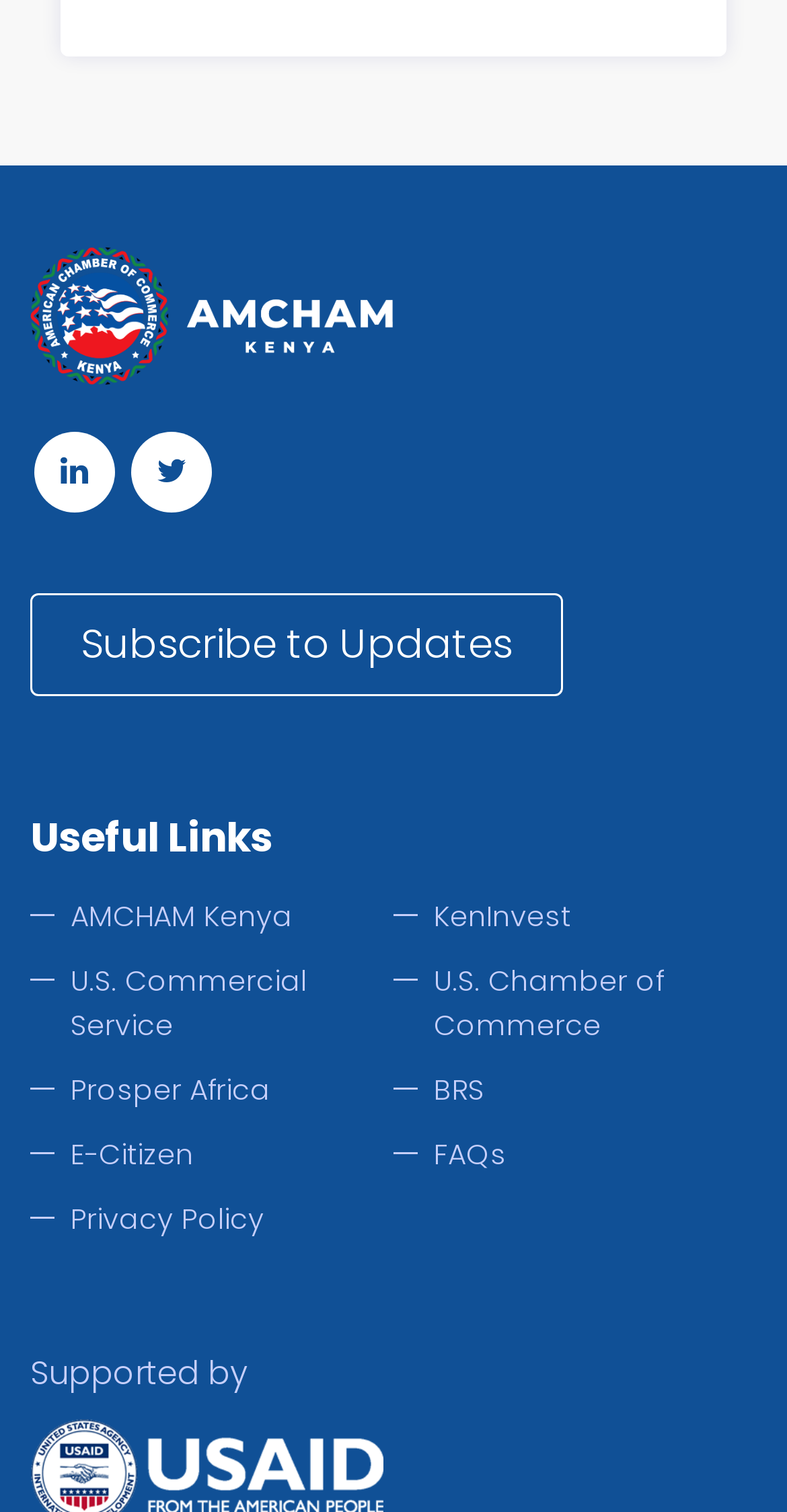Determine the bounding box for the UI element described here: "FAQs".

[0.551, 0.751, 0.644, 0.777]